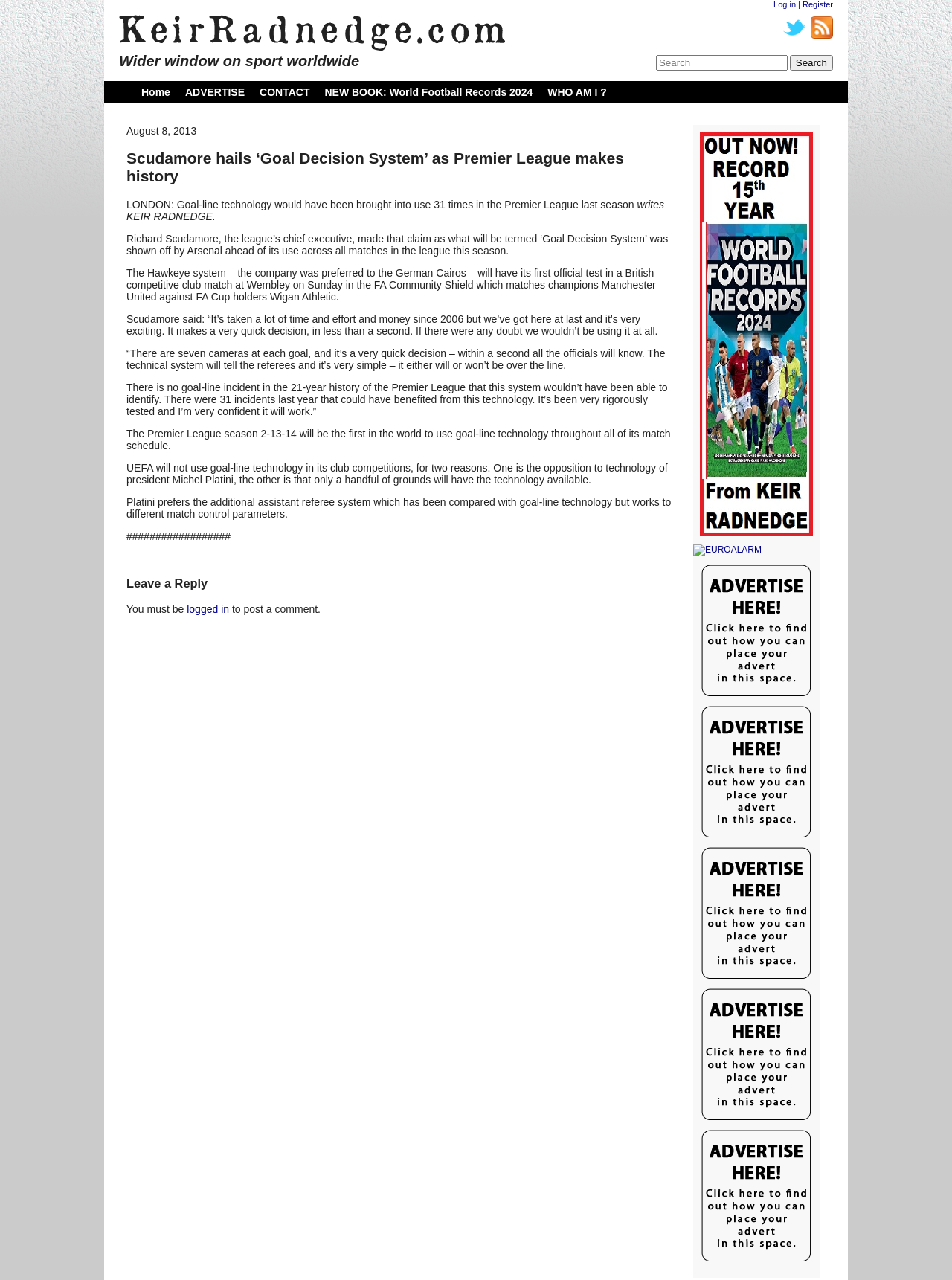What is the name of the website?
Kindly offer a detailed explanation using the data available in the image.

The website's name can be found at the top left corner of the webpage, where it says 'KeirRadnedge.com' in a link format.